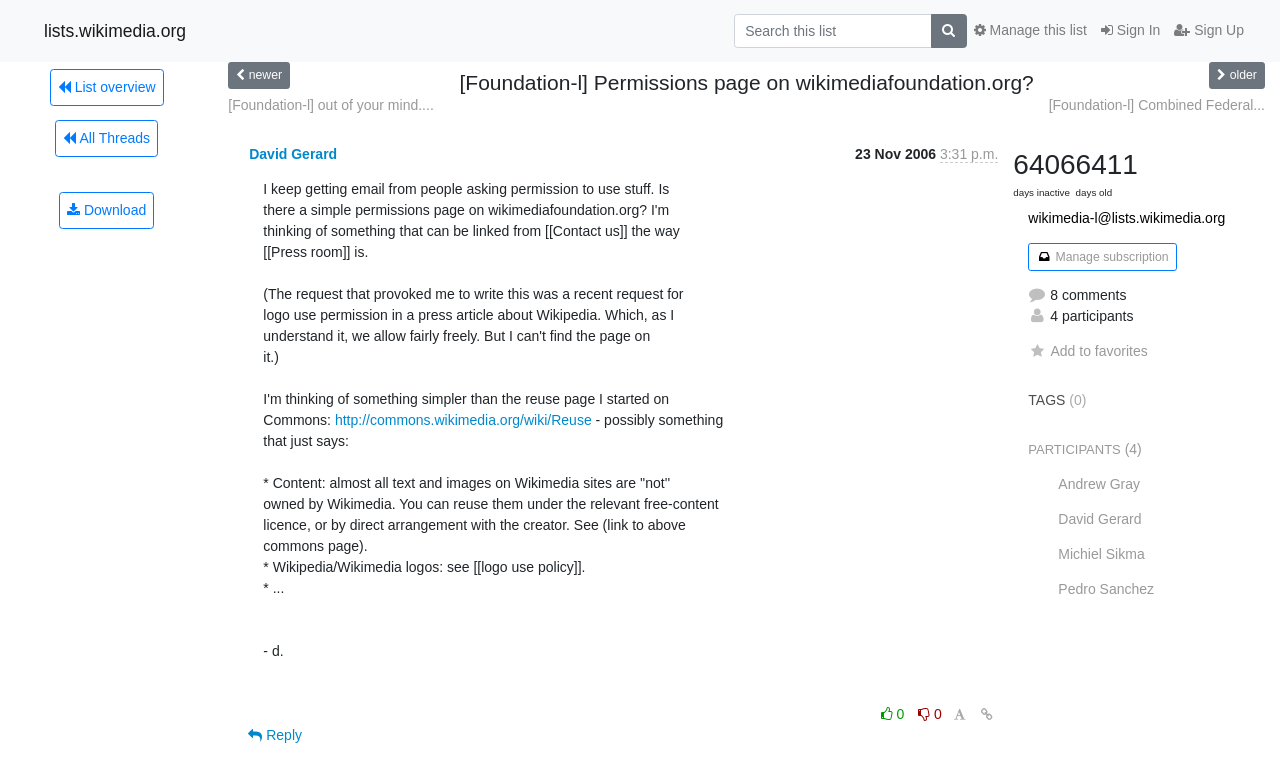Can you show the bounding box coordinates of the region to click on to complete the task described in the instruction: "Search this list"?

[0.573, 0.018, 0.728, 0.061]